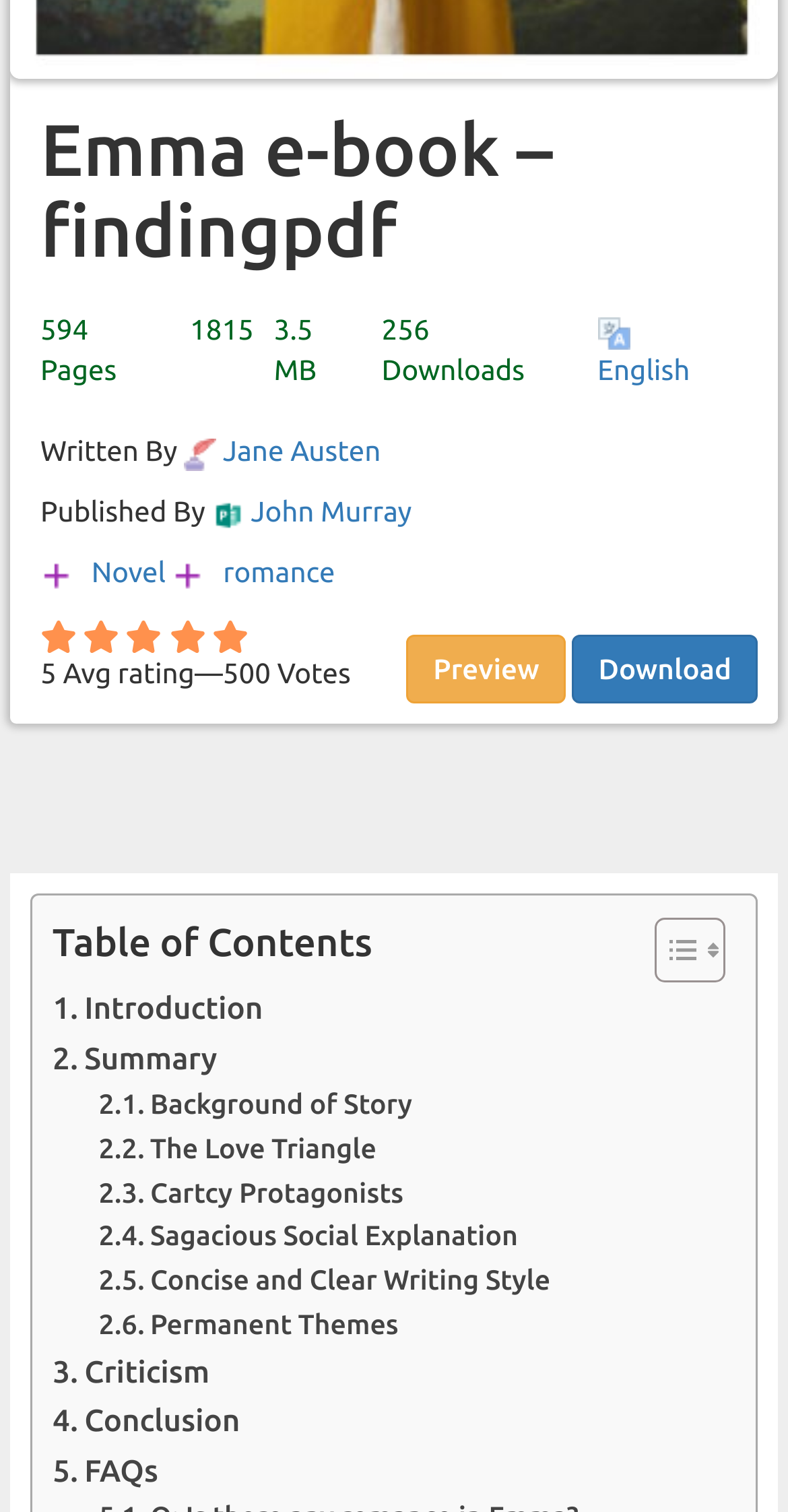What is the average rating of the e-book?
Based on the image content, provide your answer in one word or a short phrase.

5